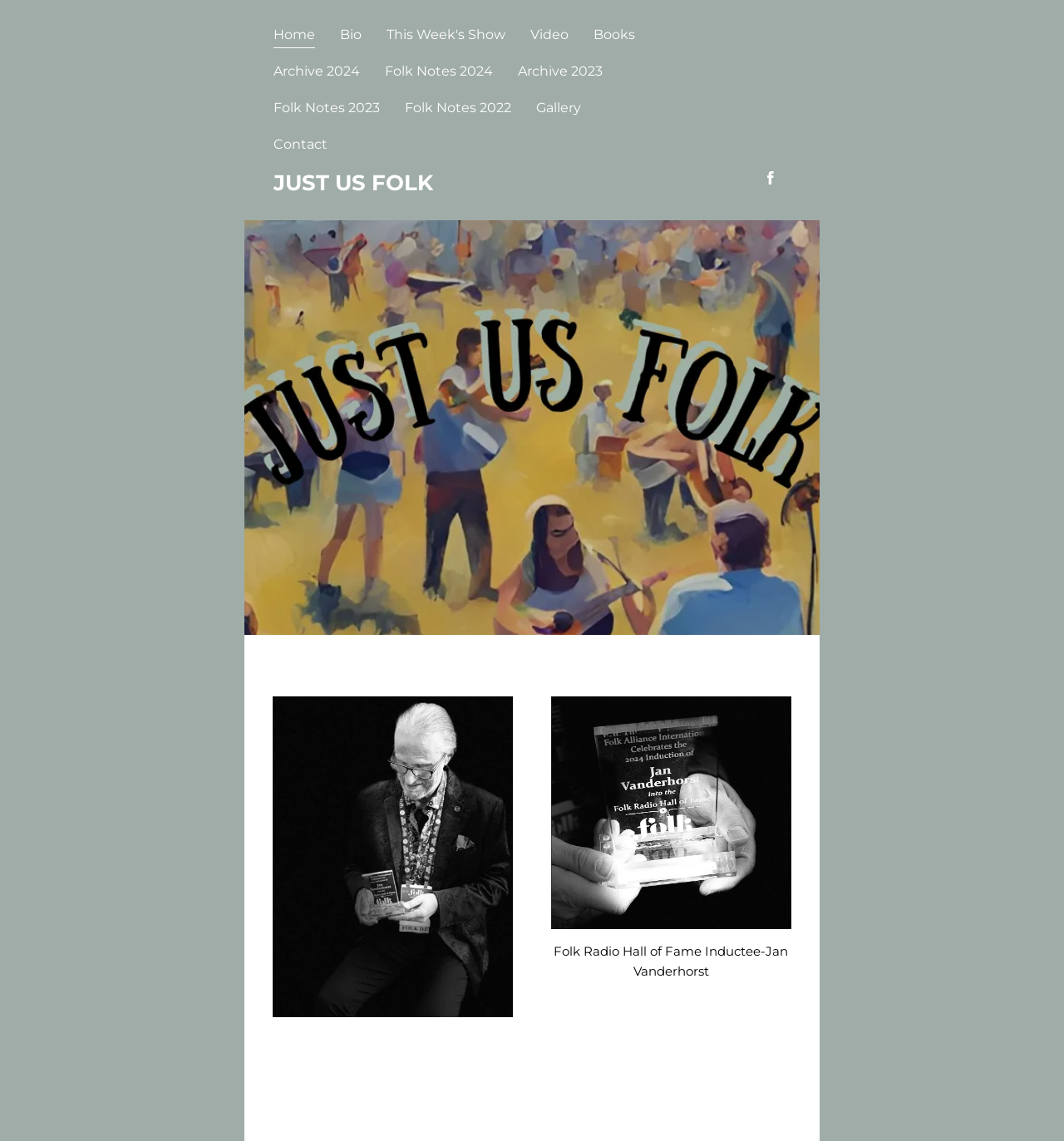Identify the bounding box for the element characterized by the following description: "Gallery".

[0.504, 0.082, 0.546, 0.114]